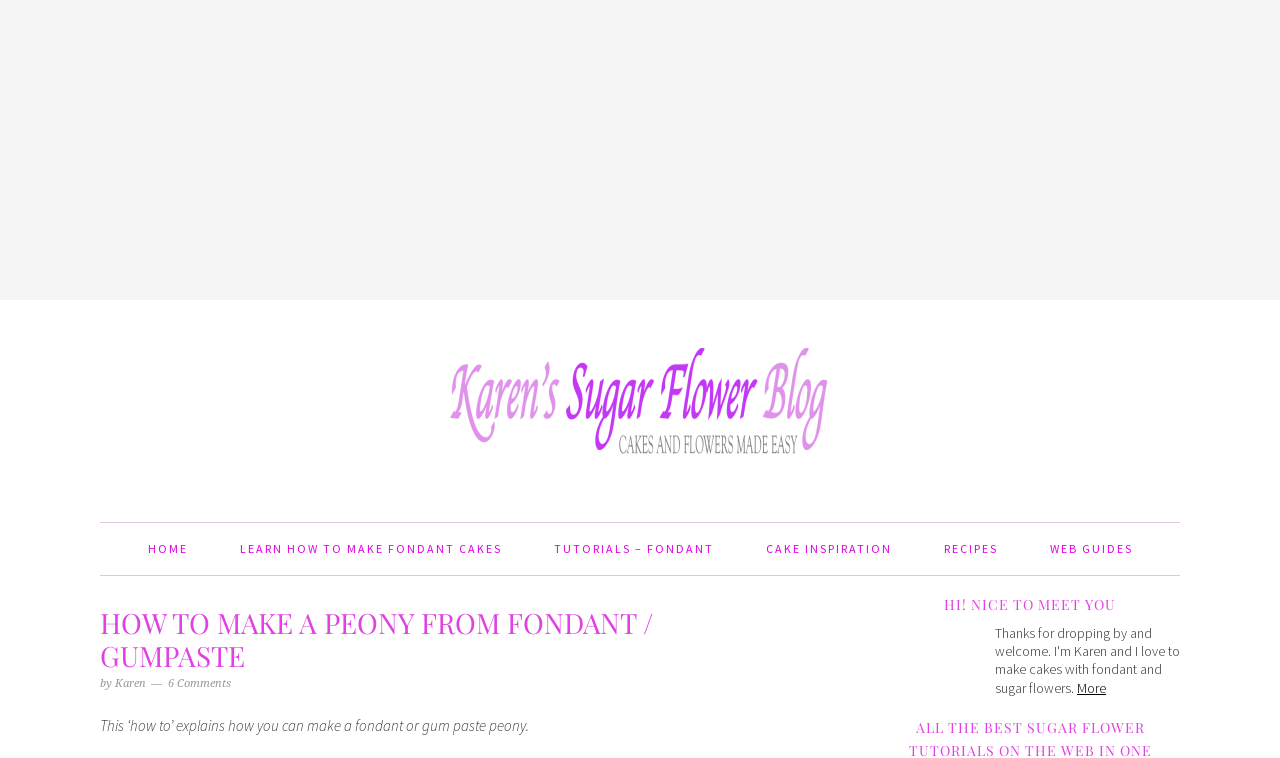Locate the bounding box coordinates of the element that should be clicked to execute the following instruction: "Go to the 'LEARN HOW TO MAKE FONDANT CAKES' page".

[0.168, 0.69, 0.411, 0.758]